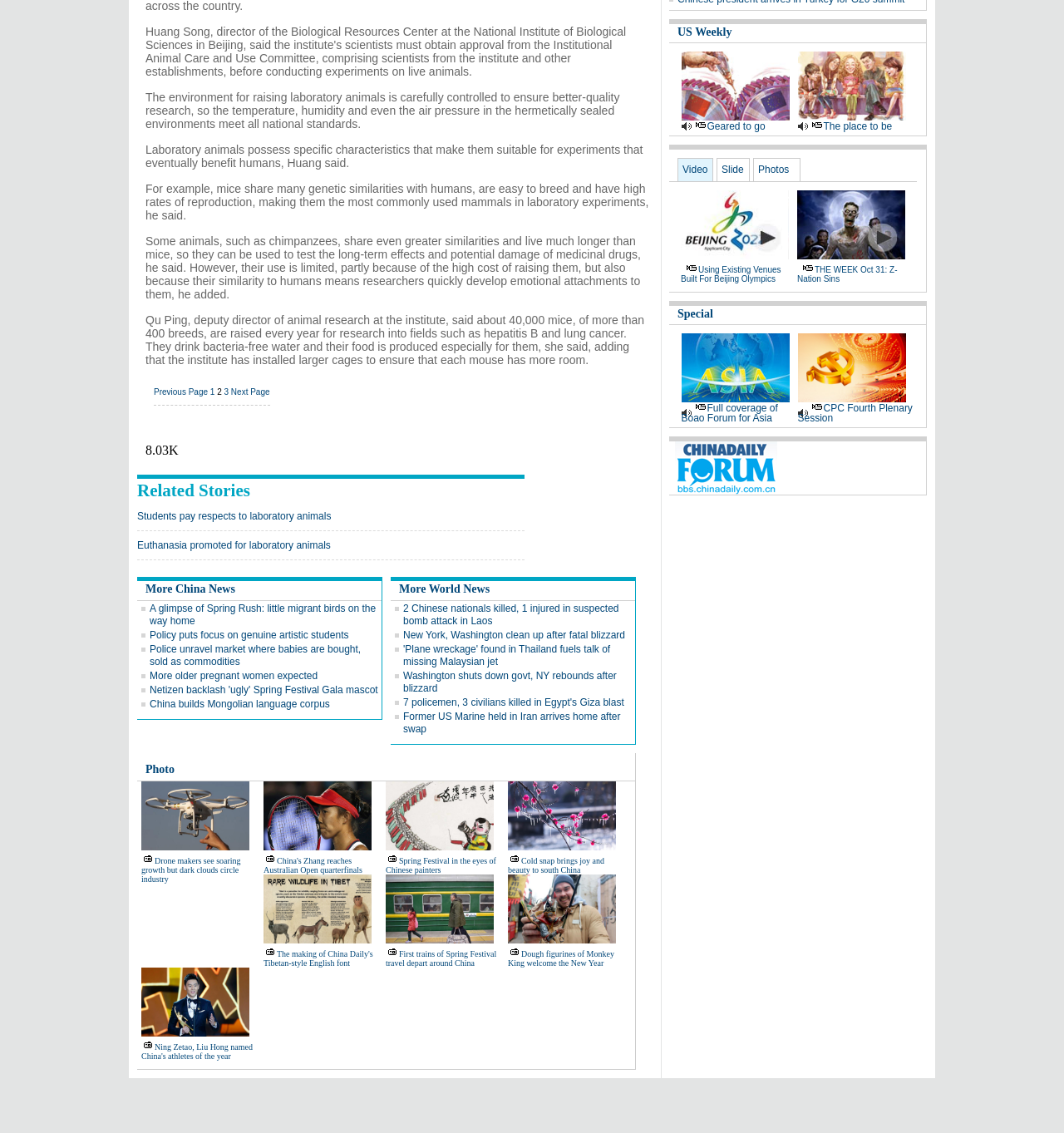Calculate the bounding box coordinates for the UI element based on the following description: "Previous debate". Ensure the coordinates are four float numbers between 0 and 1, i.e., [left, top, right, bottom].

None